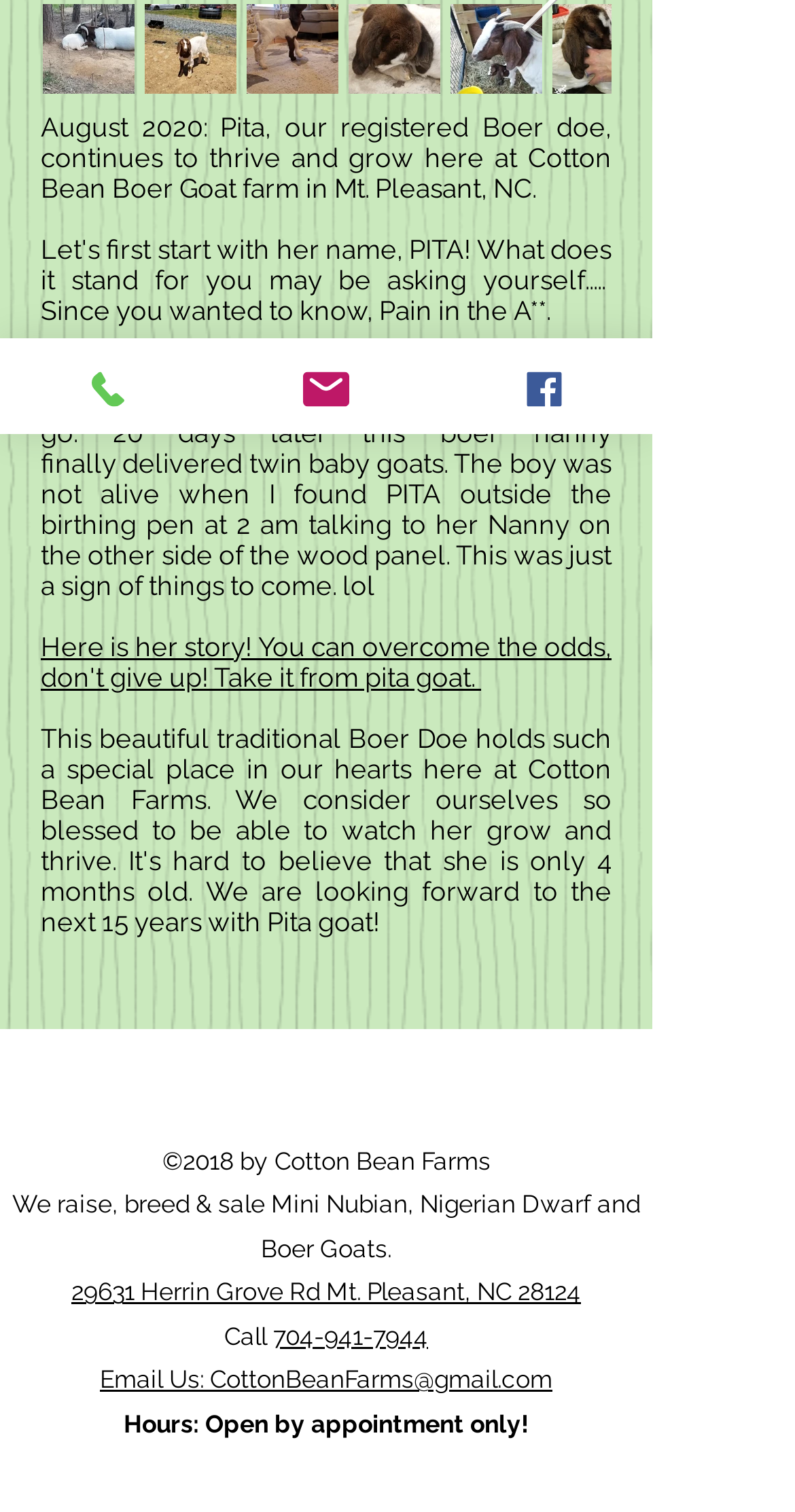Identify the bounding box coordinates for the UI element described as follows: "Menu". Ensure the coordinates are four float numbers between 0 and 1, formatted as [left, top, right, bottom].

None